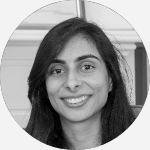What is the background of the portrait?
Answer the question in a detailed and comprehensive manner.

According to the caption, the background of the portrait is 'subtly blurred', which suggests that it is not in sharp focus, allowing the viewer's attention to be drawn to the subject, Juhi Sanghavi.